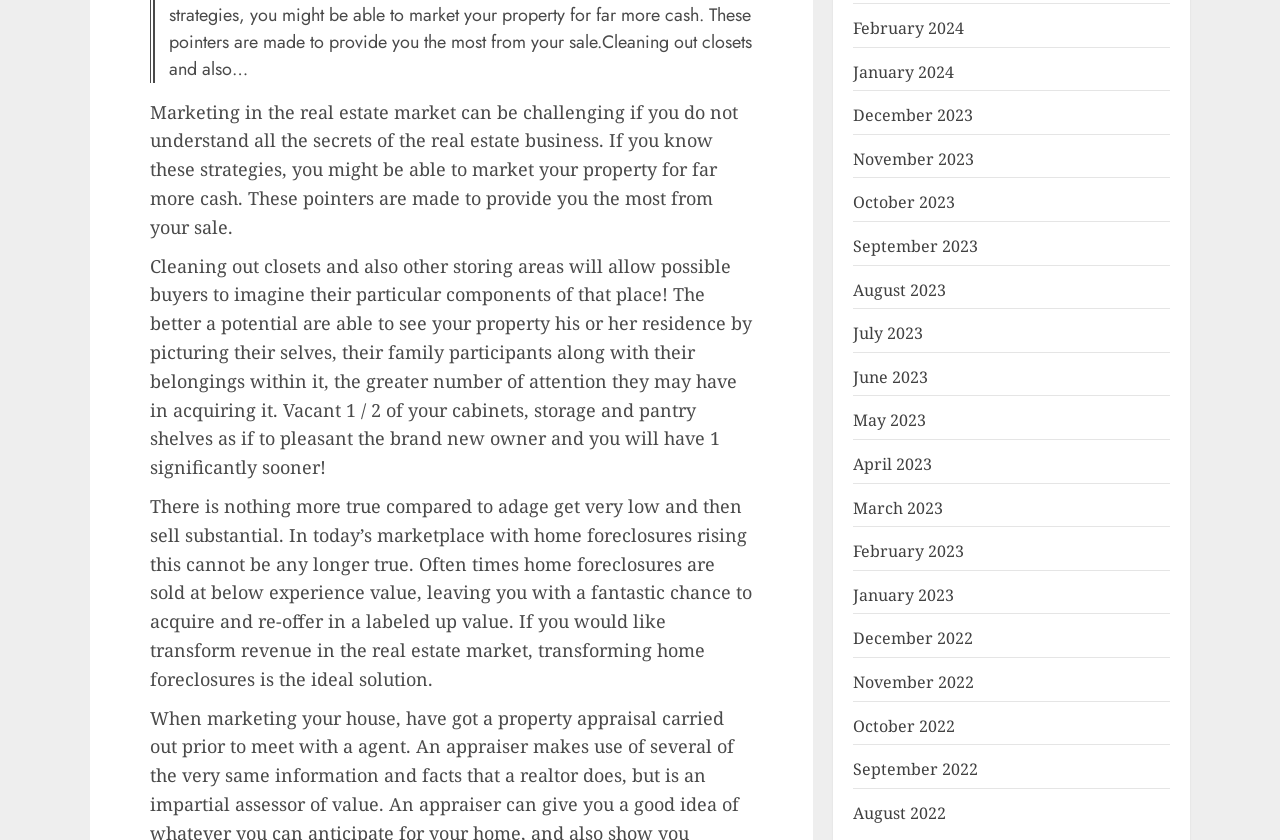Specify the bounding box coordinates of the element's region that should be clicked to achieve the following instruction: "View January 2024". The bounding box coordinates consist of four float numbers between 0 and 1, in the format [left, top, right, bottom].

[0.667, 0.072, 0.746, 0.1]